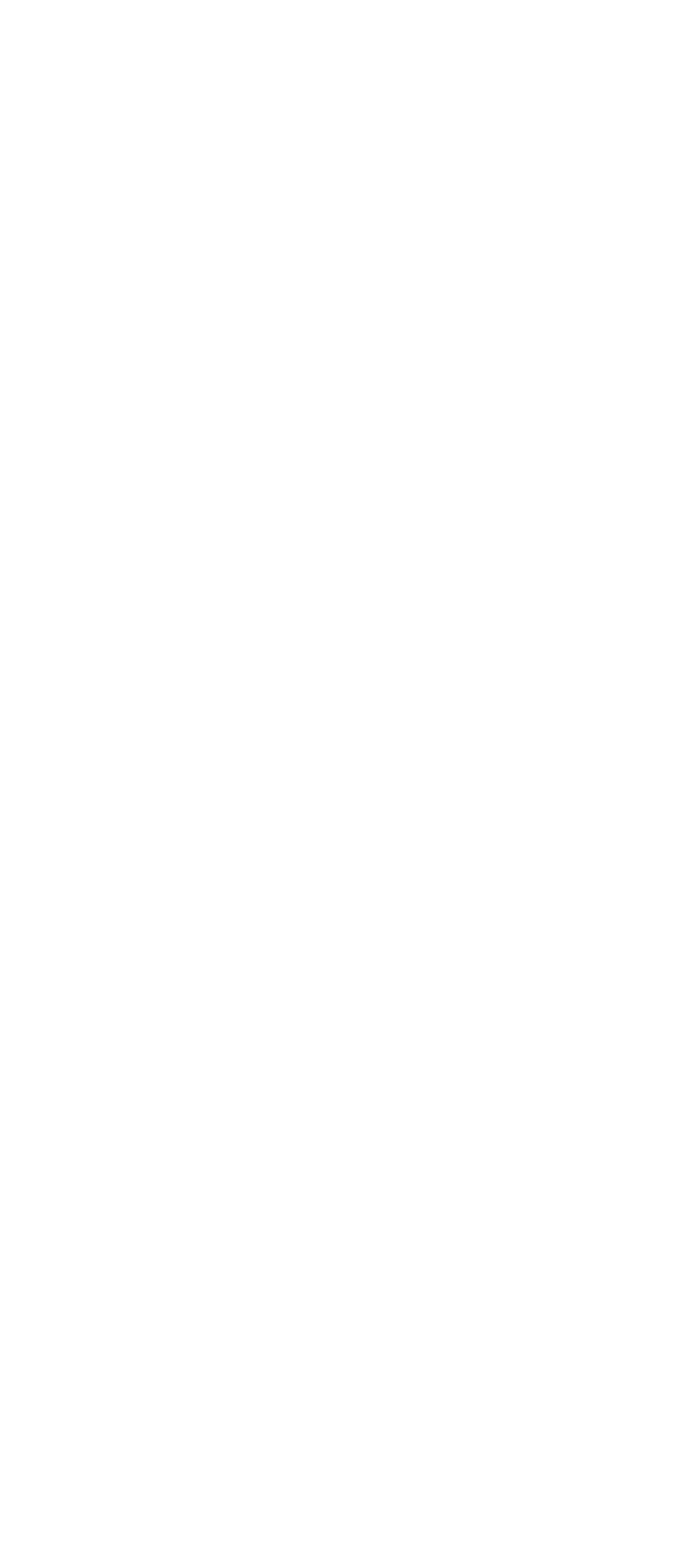Please identify the bounding box coordinates of the clickable area that will fulfill the following instruction: "Get free Redmi Buds 4 Active at OneShop". The coordinates should be in the format of four float numbers between 0 and 1, i.e., [left, top, right, bottom].

[0.509, 0.056, 0.935, 0.146]